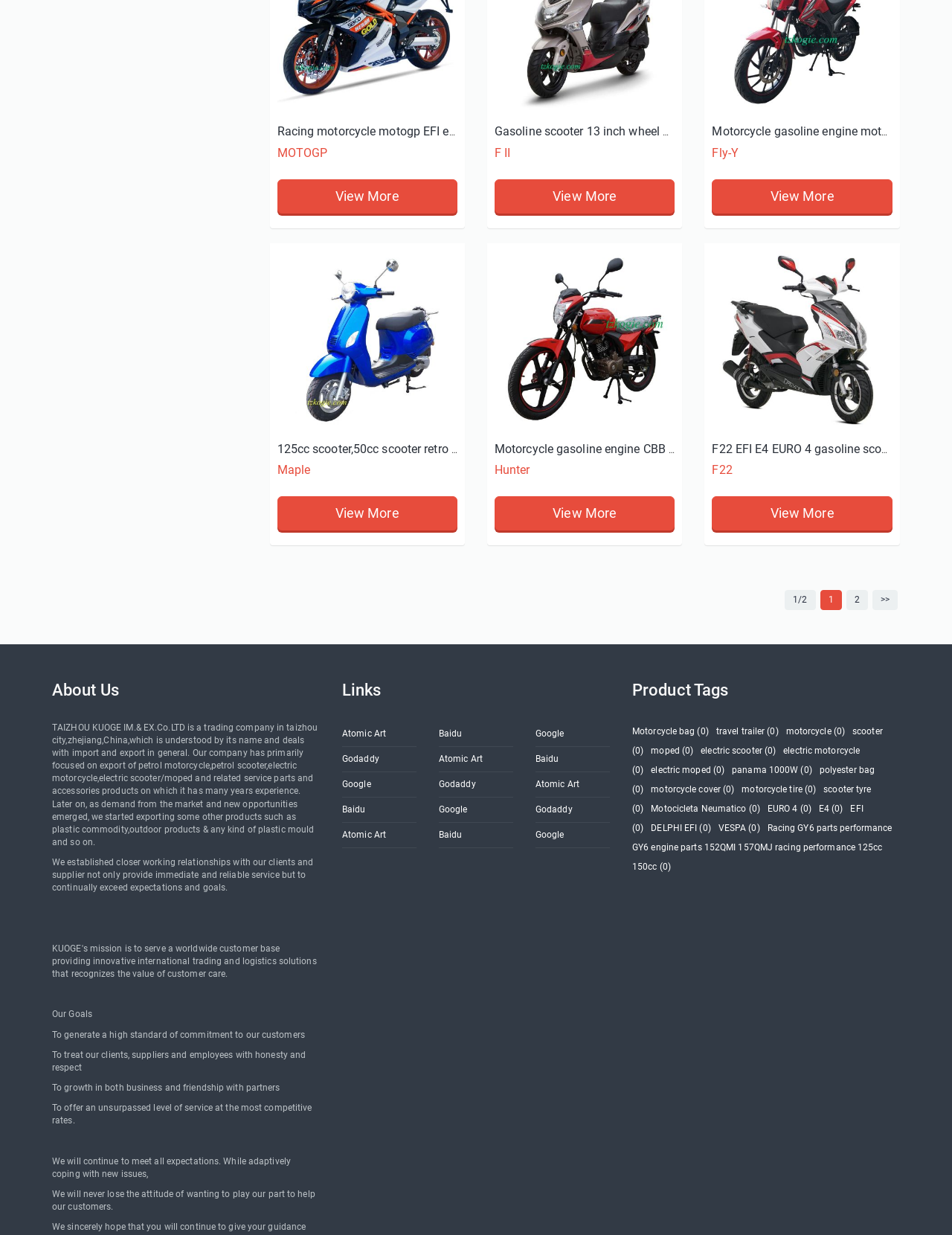Identify the bounding box coordinates of the clickable section necessary to follow the following instruction: "Read the article 'Every failing podcast does this.'". The coordinates should be presented as four float numbers from 0 to 1, i.e., [left, top, right, bottom].

None